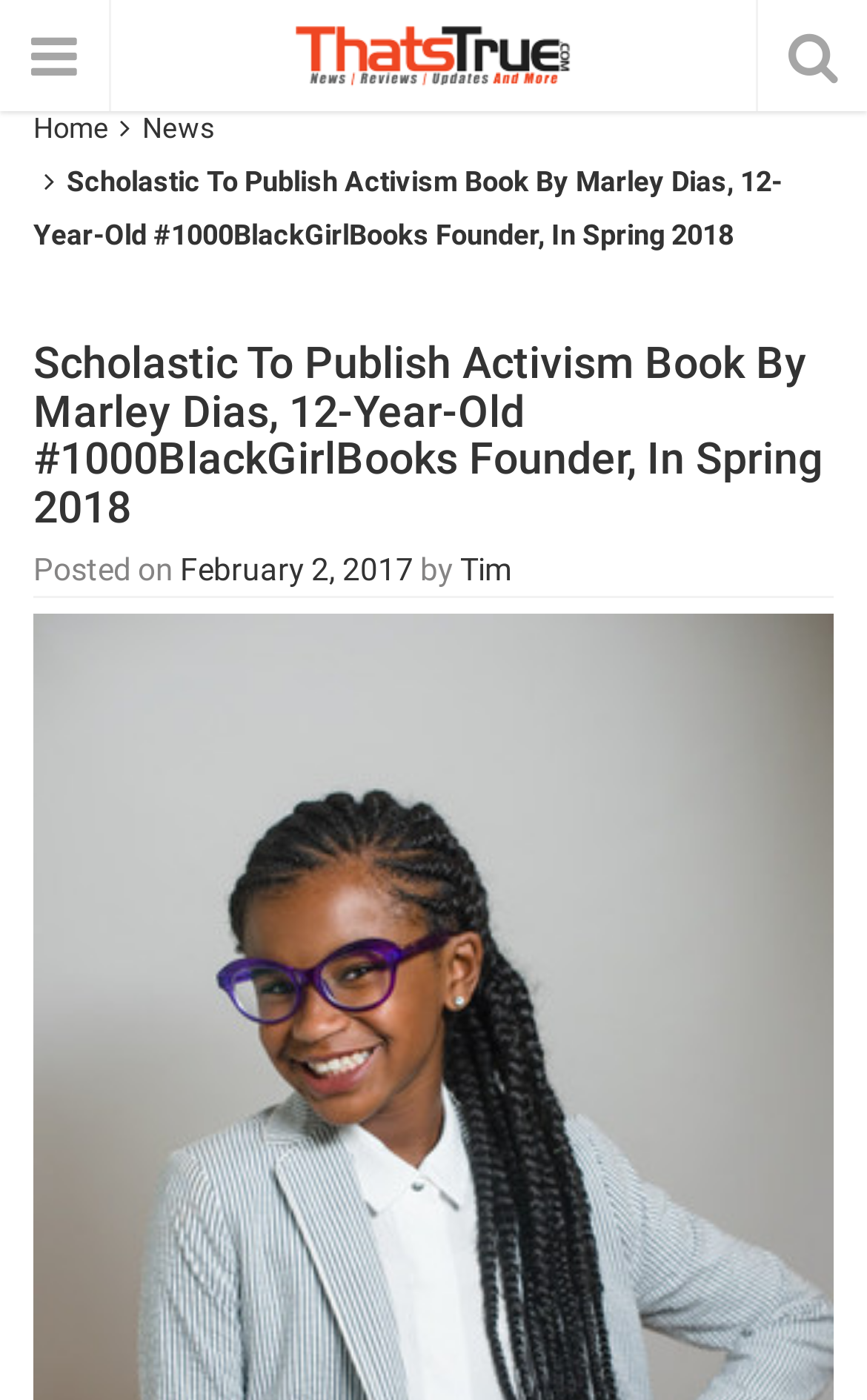Who is the author of the article?
Based on the image, give a one-word or short phrase answer.

Tim